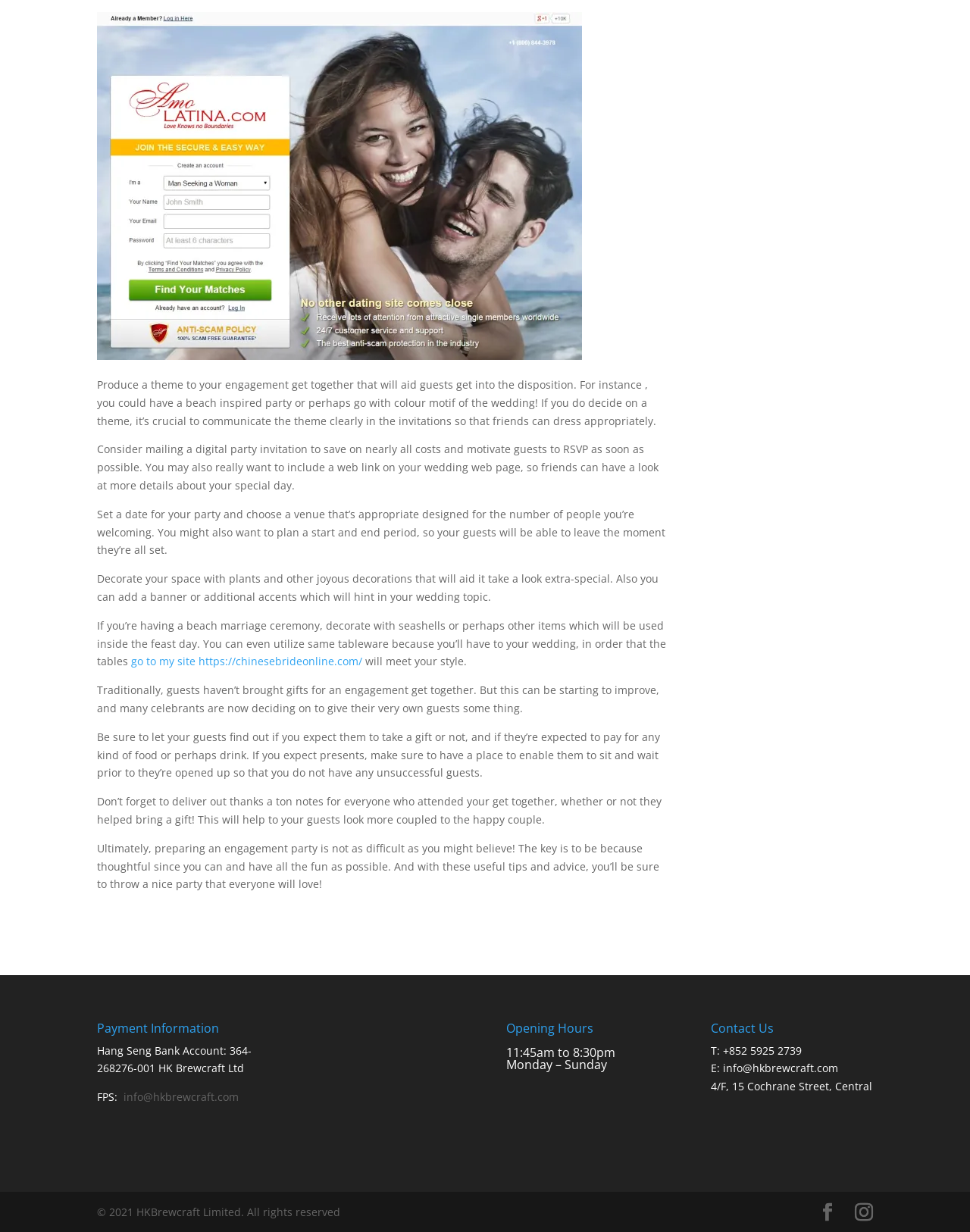Predict the bounding box of the UI element based on the description: "go to my site https://chinesebrideonline.com/". The coordinates should be four float numbers between 0 and 1, formatted as [left, top, right, bottom].

[0.135, 0.531, 0.373, 0.543]